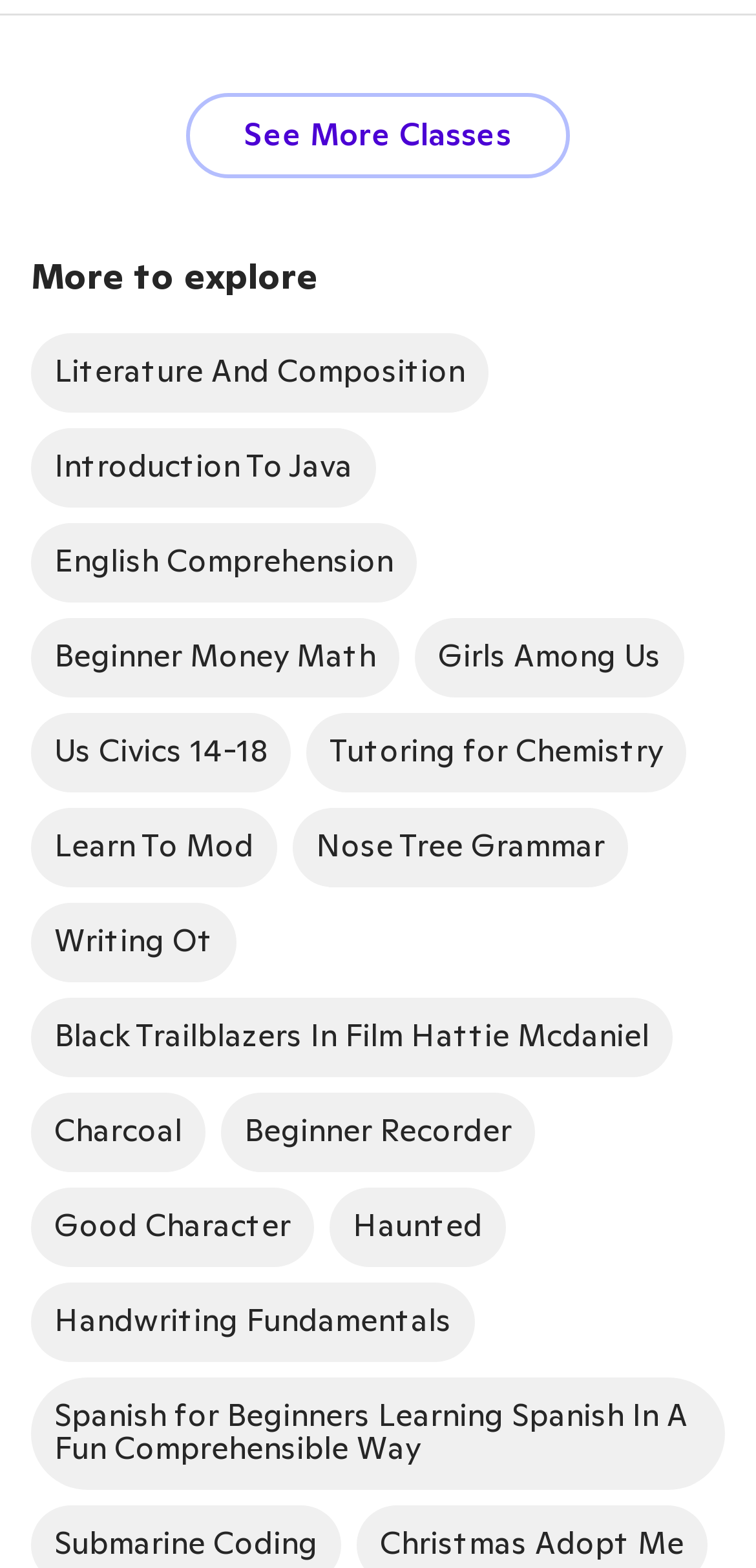Can you find the bounding box coordinates for the element to click on to achieve the instruction: "Start Beginner Money Math"?

[0.041, 0.394, 0.528, 0.445]